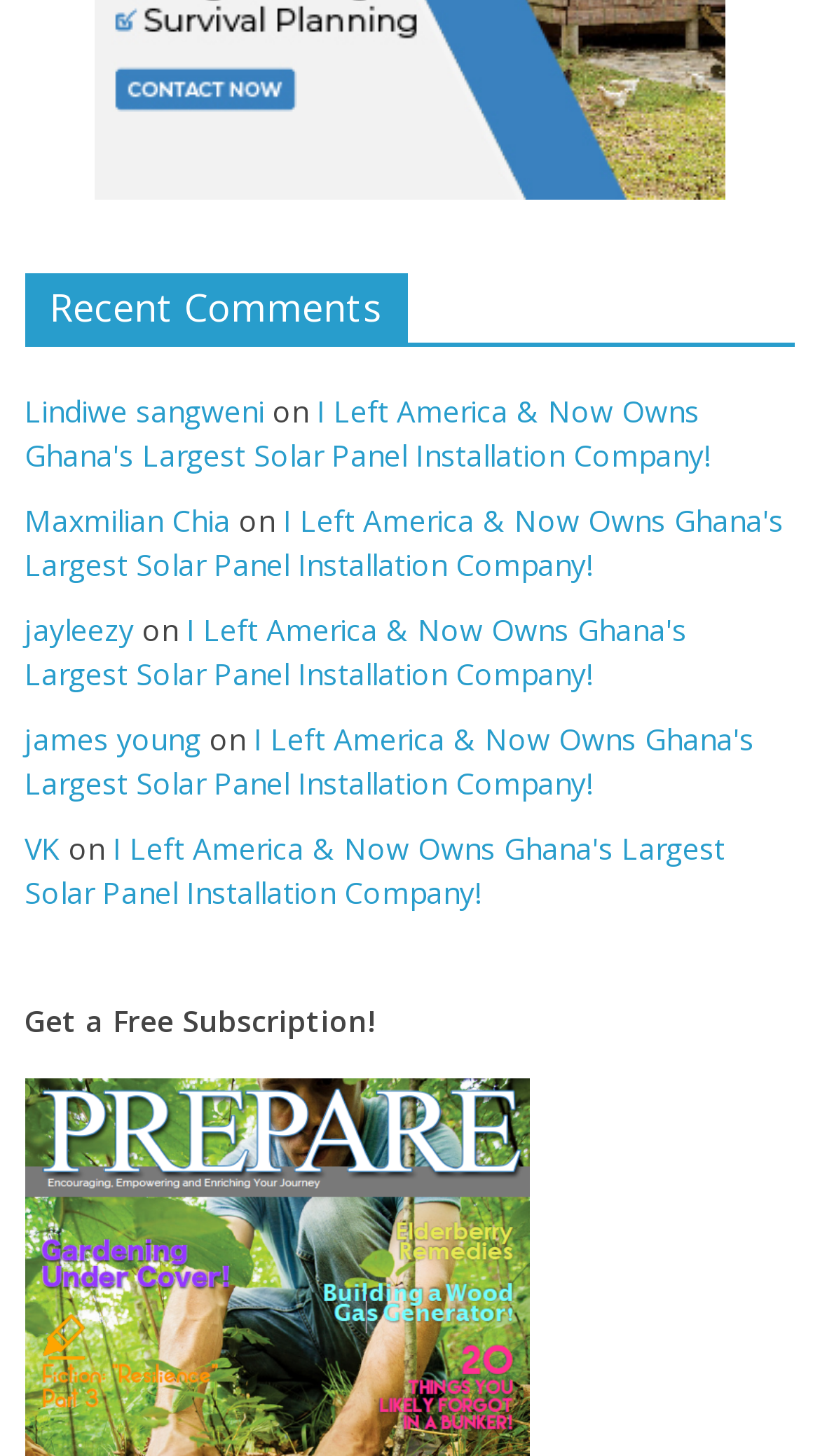What is the title of the most commented article?
With the help of the image, please provide a detailed response to the question.

I observed that the same article title is repeated multiple times, each corresponding to a different username, indicating that it is the most commented article.